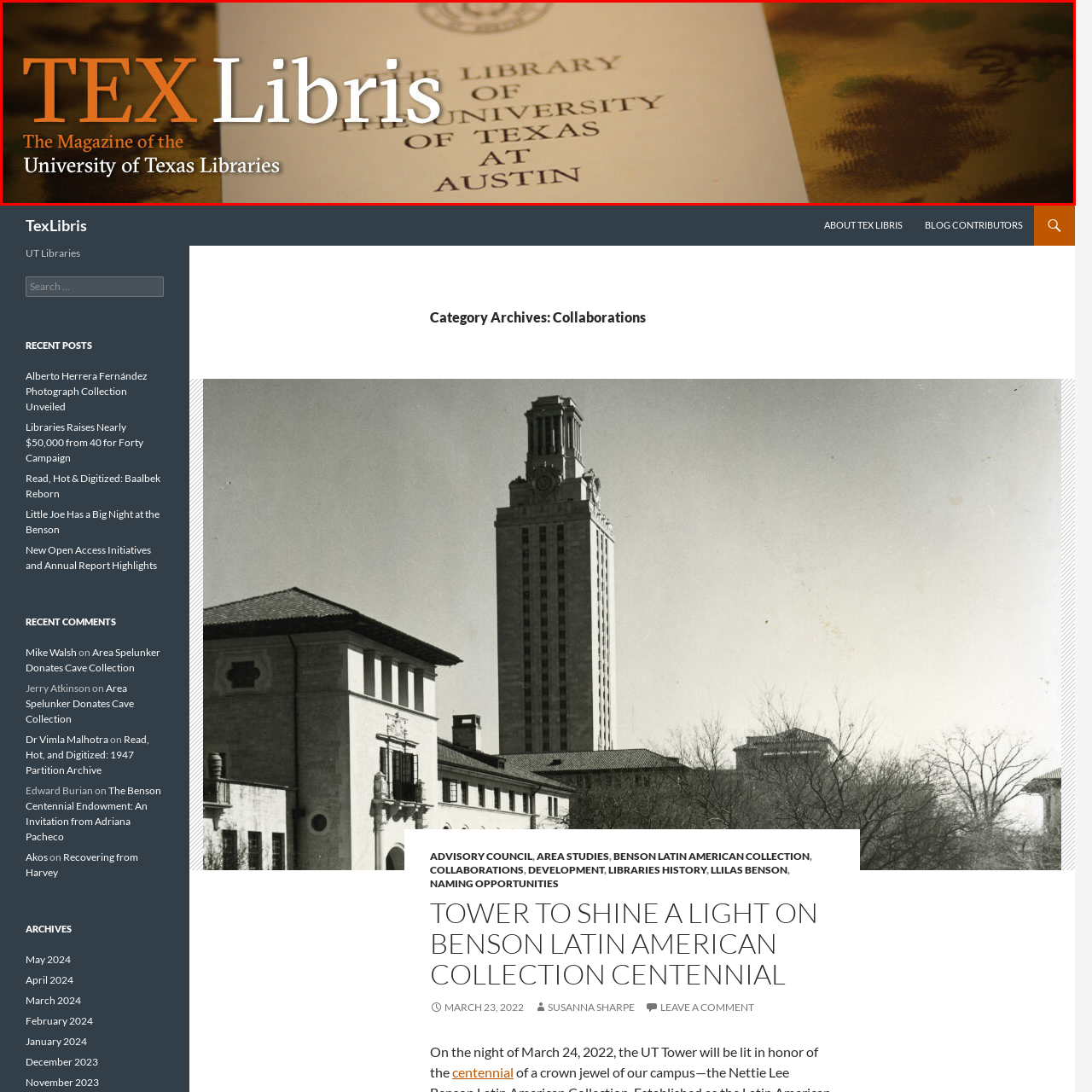Explain in detail what is happening in the image that is surrounded by the red box.

The image features a section from "TexLibris," the magazine of the University of Texas Libraries. The prominently displayed title "TEX Libris" is styled in an eye-catching orange font, emphasizing its focus on Texas libraries and culture. Below the title, the text reads "The Library of The University of Texas at Austin," showcasing the institution's commitment to knowledge and community engagement. The background hints at a textured surface, subtly blending earthy tones that complement the printed text, reinforcing a connection to the library's rich resources and the cultural significance of its collections.